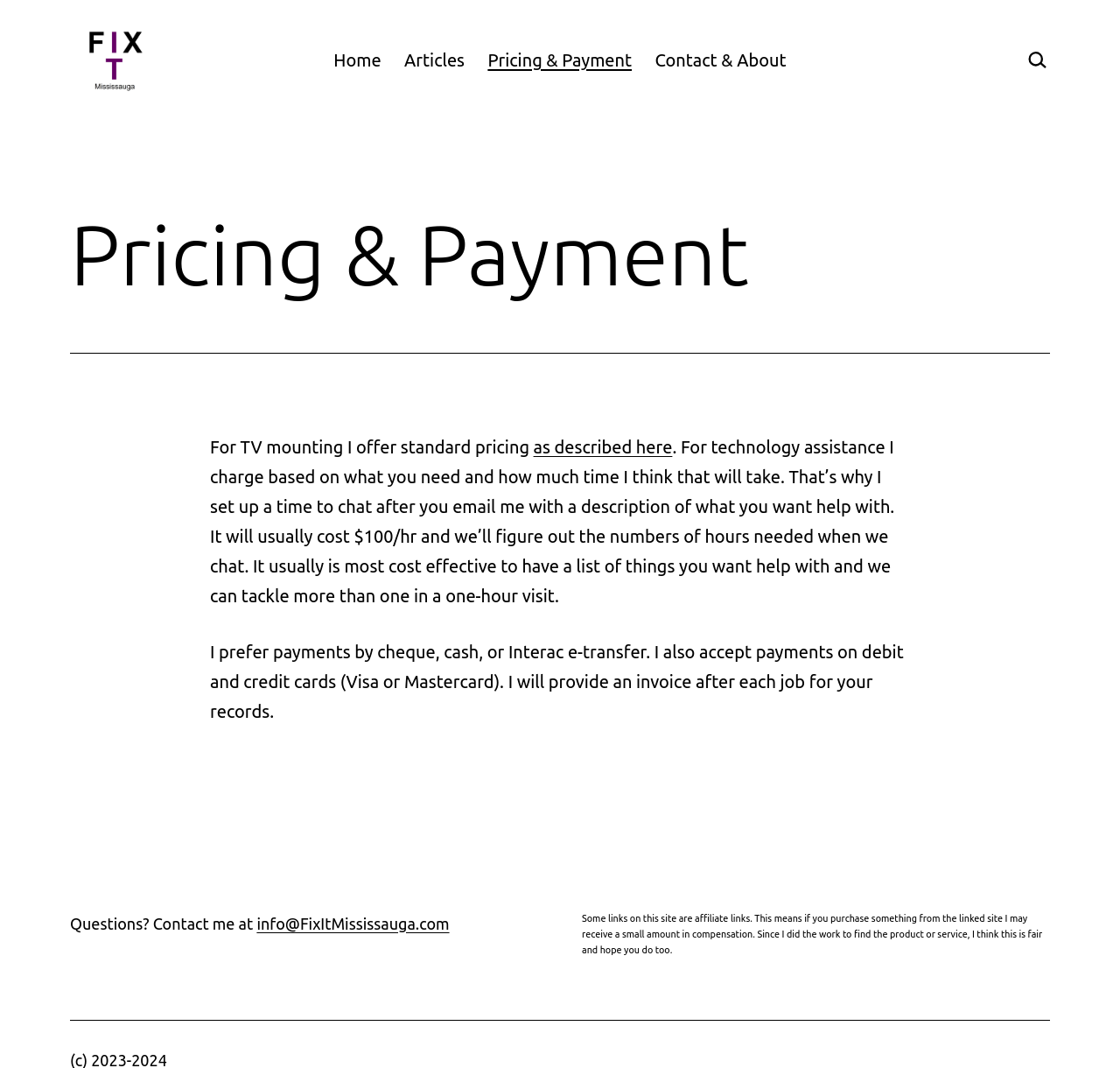What is the purpose of the initial chat with the author?
Please respond to the question thoroughly and include all relevant details.

According to the webpage, the initial chat with the author is set up to determine the number of hours needed for a particular task. This is mentioned in the paragraph that explains how the author charges for technology assistance based on the time required to complete a task.